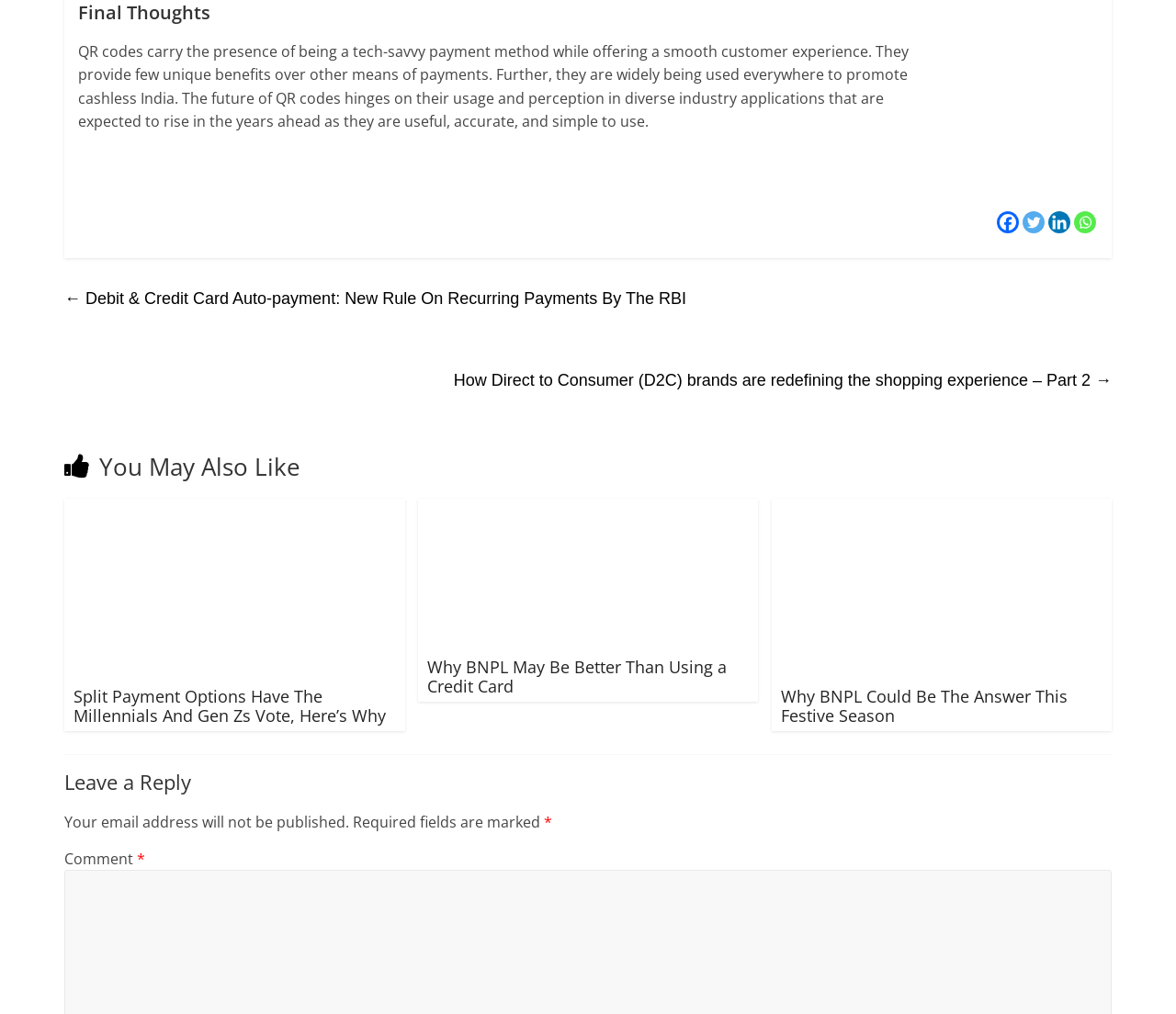Please reply with a single word or brief phrase to the question: 
What is the topic of the main article?

QR codes